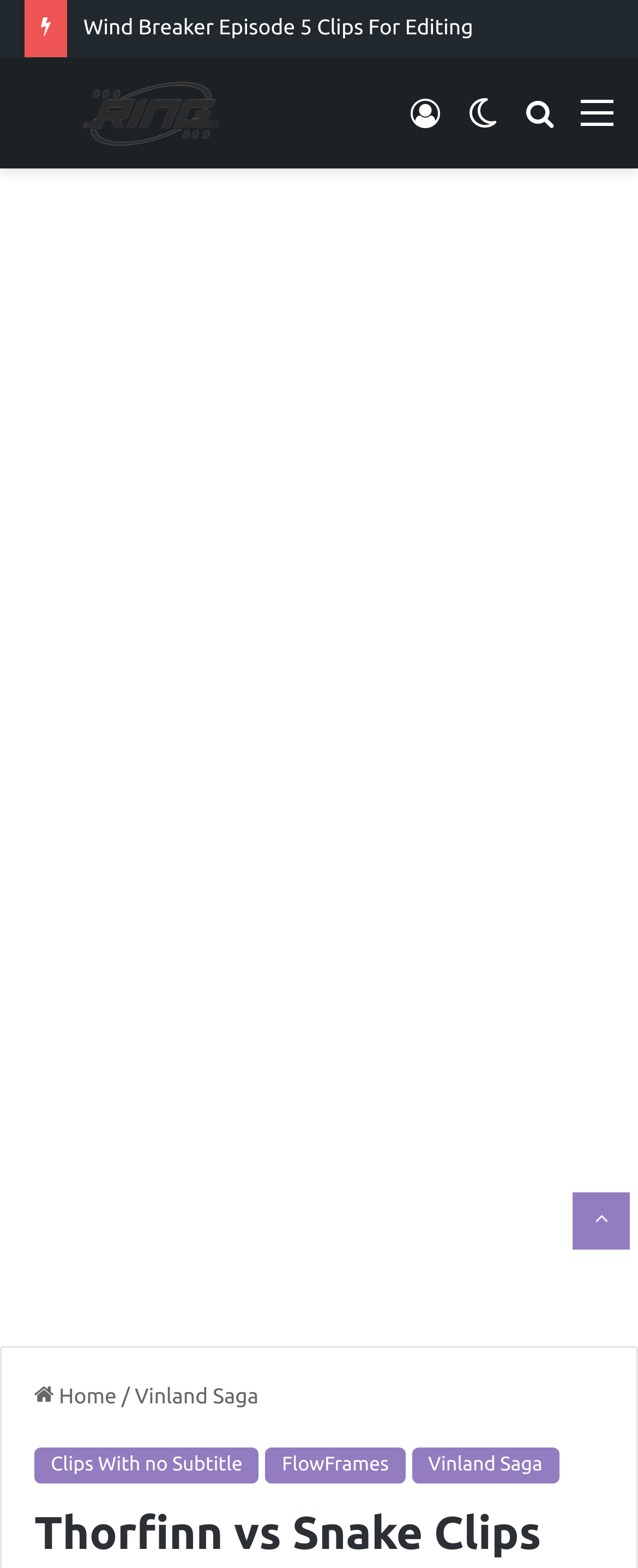Can you pinpoint the bounding box coordinates for the clickable element required for this instruction: "Go back to top"? The coordinates should be four float numbers between 0 and 1, i.e., [left, top, right, bottom].

[0.897, 0.76, 0.987, 0.797]